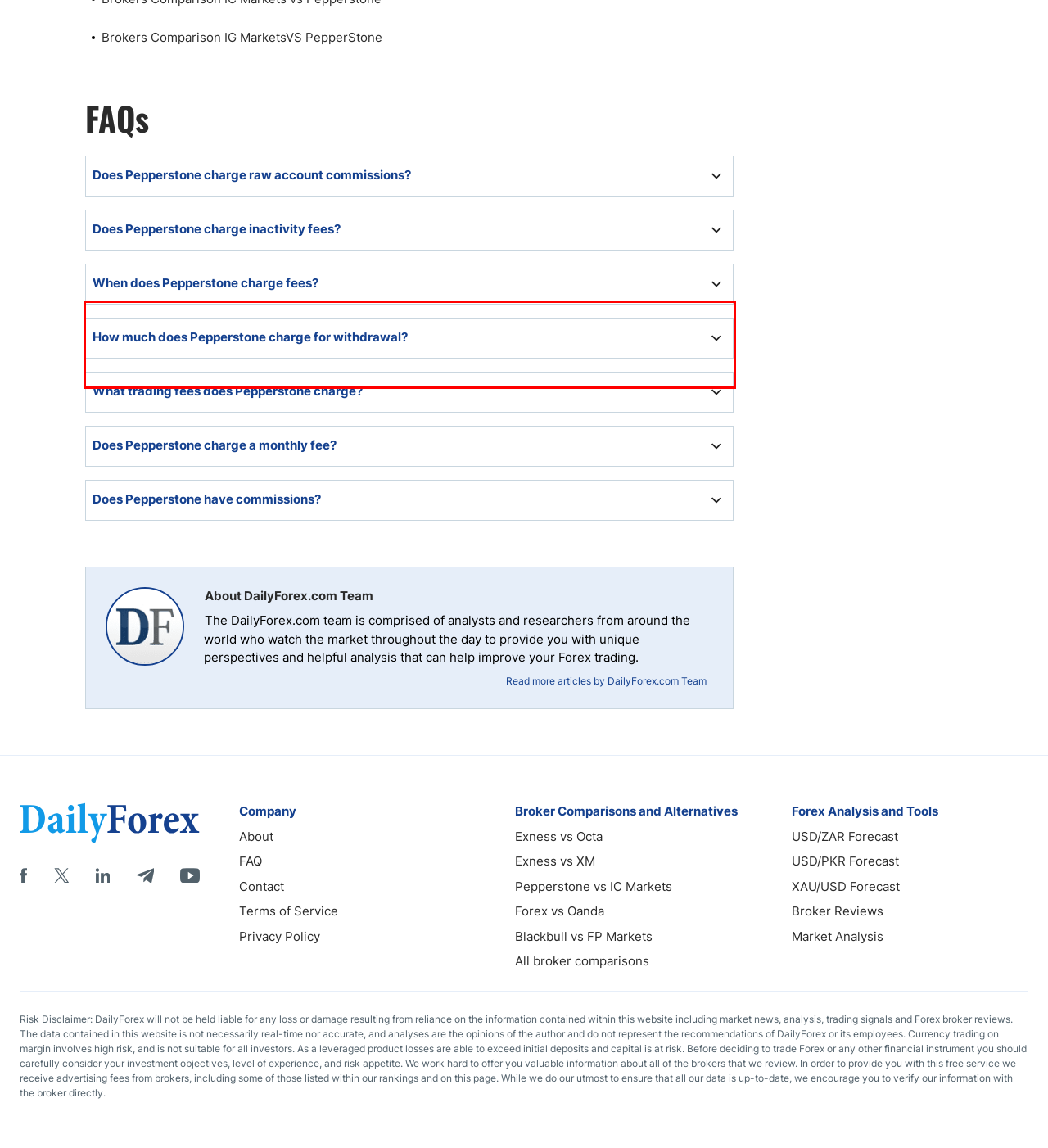Given a screenshot of a webpage with a red bounding box, please identify and retrieve the text inside the red rectangle.

It depends on the fee. For example, spreads apply the instant a trader opens a position, commissions when traders open and close trades, swap rates on leveraged positions after the cut-off time, and currency conversion costs if the quote currency of the asset differs from the account base currency.